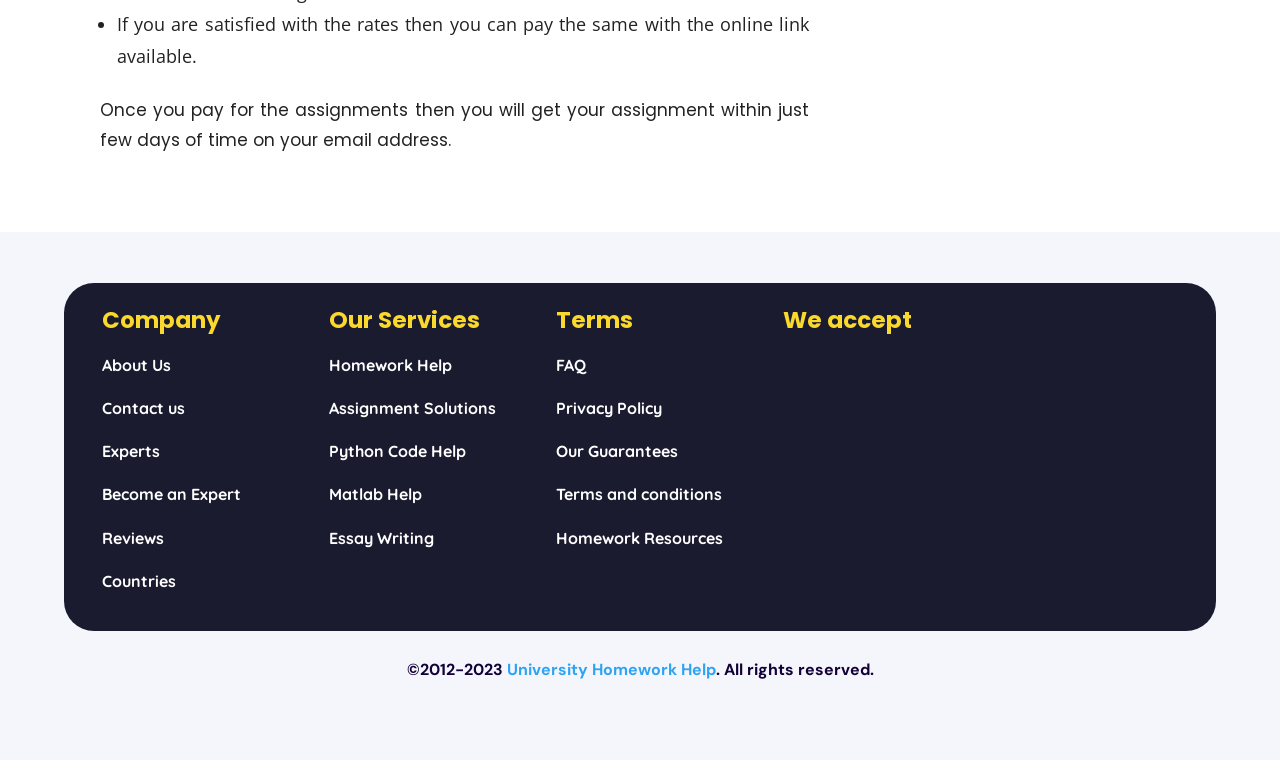What types of experts does the company have?
Please provide a comprehensive answer based on the details in the screenshot.

The company has a 'Become an Expert' link, suggesting that they have experts in various fields, and customers can become experts by following the link, which is located under the 'Company' heading.